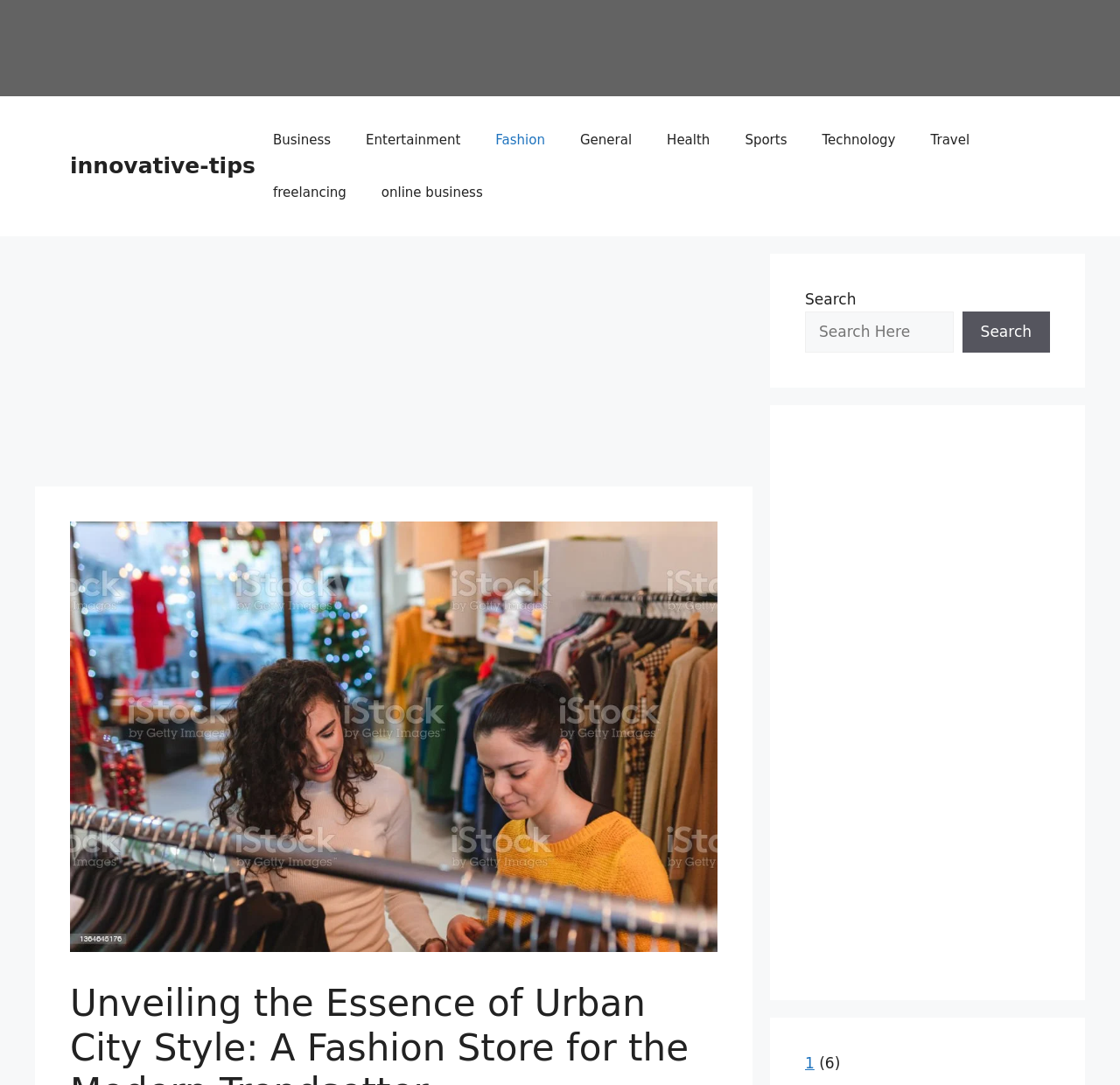Determine the bounding box coordinates of the region I should click to achieve the following instruction: "Click on the 'Fashion' link". Ensure the bounding box coordinates are four float numbers between 0 and 1, i.e., [left, top, right, bottom].

[0.427, 0.105, 0.502, 0.153]